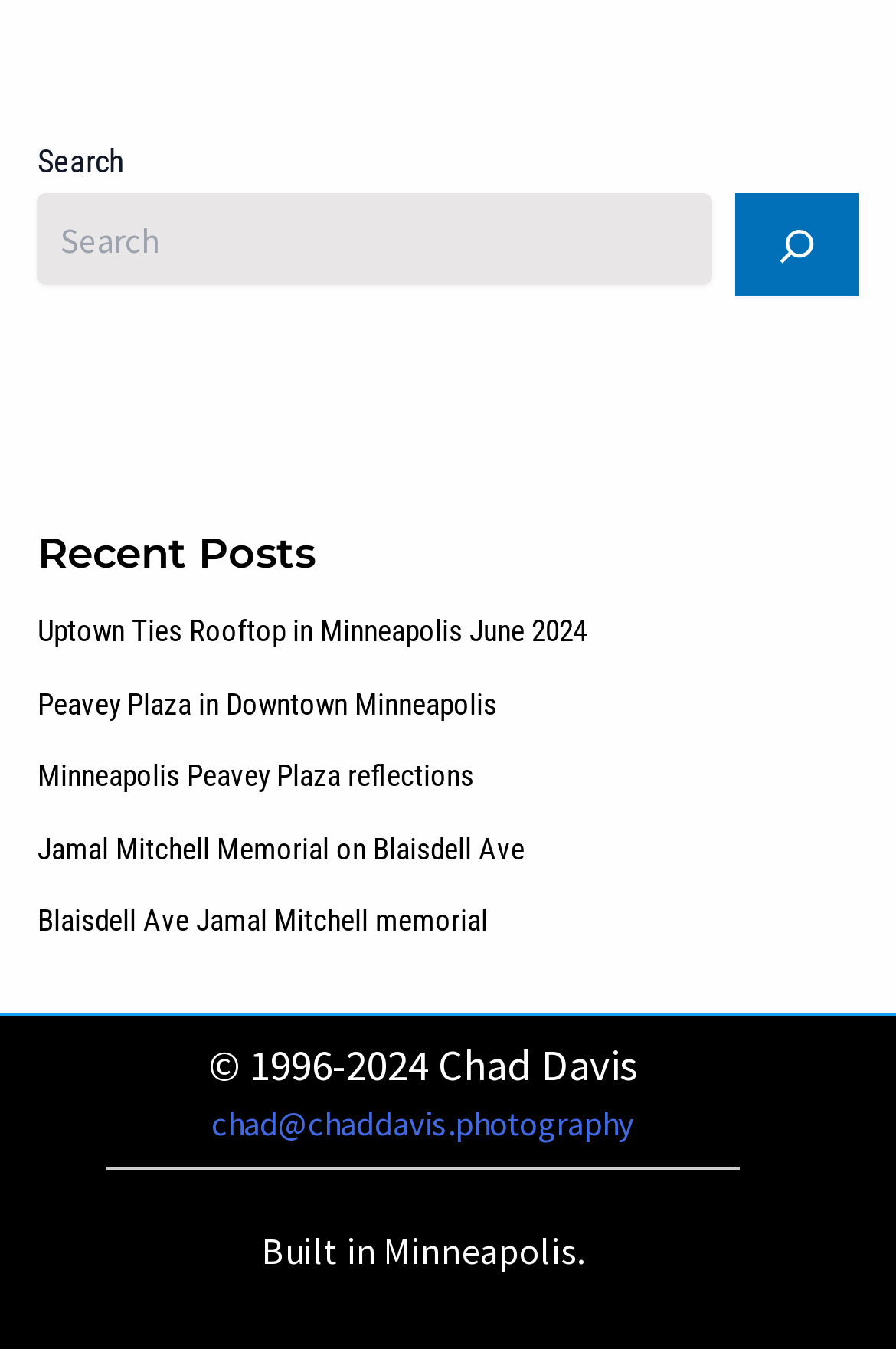Find the bounding box coordinates of the element's region that should be clicked in order to follow the given instruction: "contact the photographer". The coordinates should consist of four float numbers between 0 and 1, i.e., [left, top, right, bottom].

[0.236, 0.817, 0.708, 0.848]